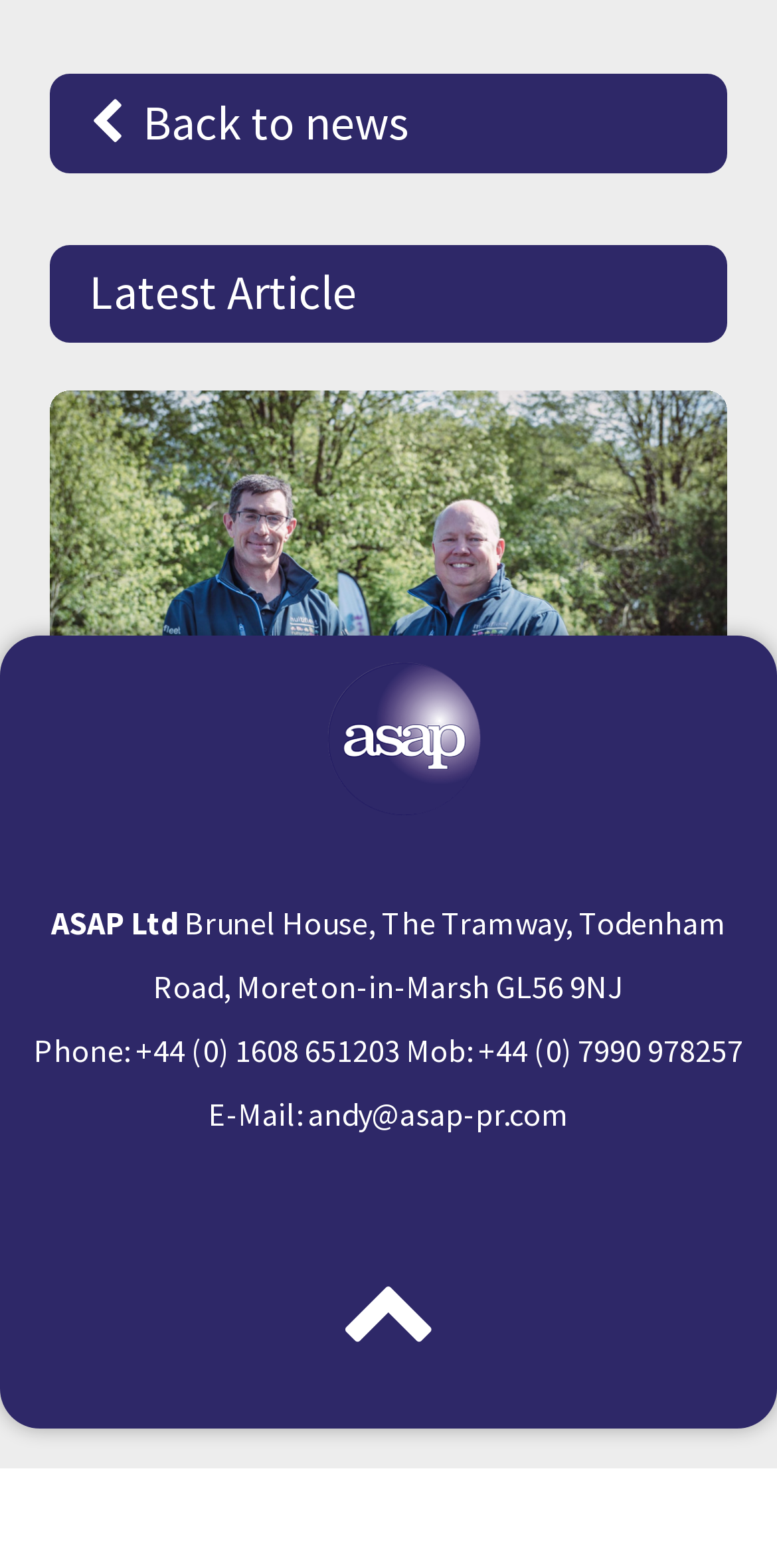Identify the bounding box for the described UI element. Provide the coordinates in (top-left x, top-left y, bottom-right x, bottom-right y) format with values ranging from 0 to 1: name="s" placeholder="Search"

[0.25, 0.873, 0.75, 1.0]